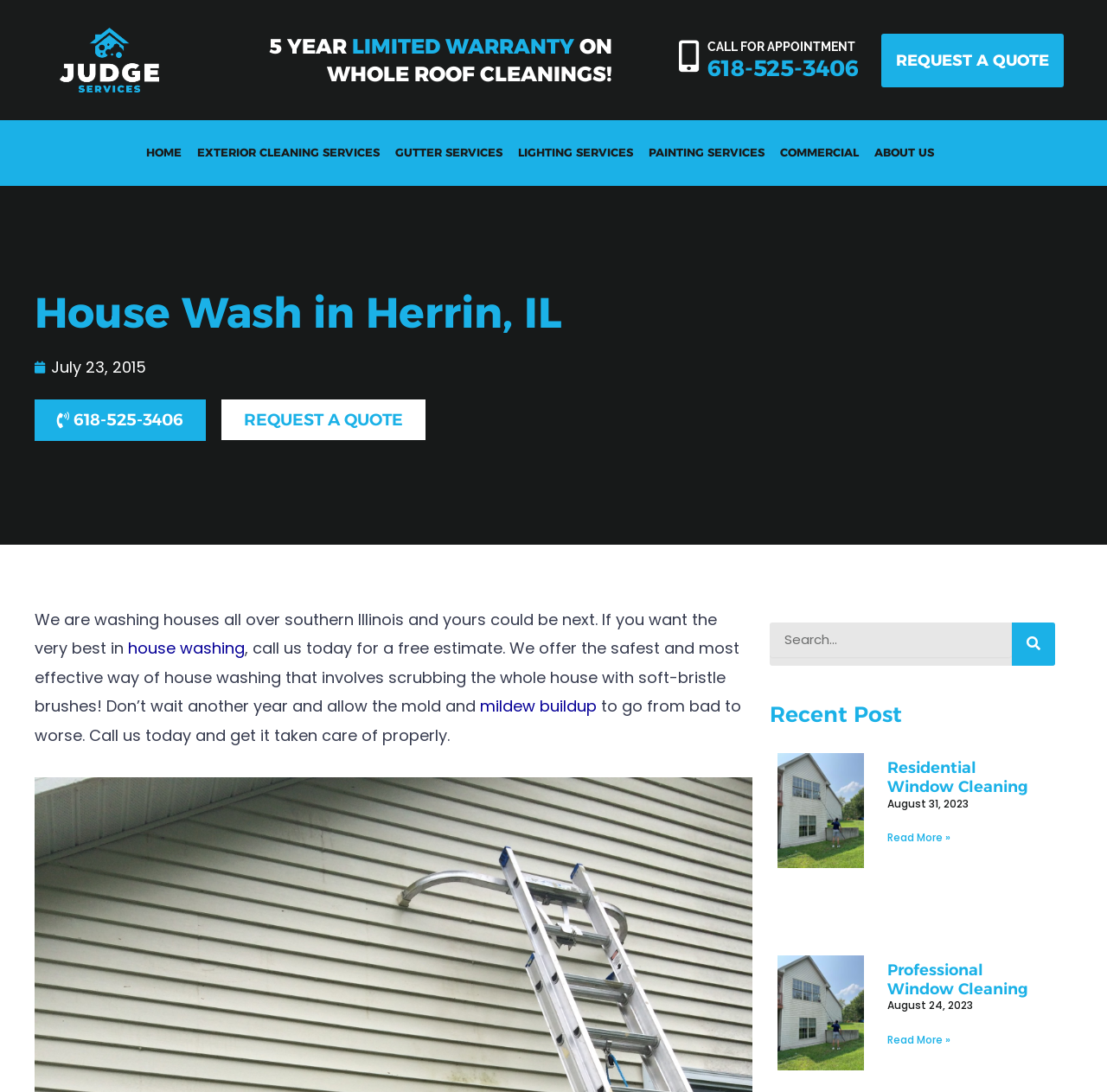Please identify the bounding box coordinates of the element that needs to be clicked to perform the following instruction: "Click the 'CALL FOR APPOINTMENT 618-525-3406' link".

[0.614, 0.025, 0.776, 0.085]